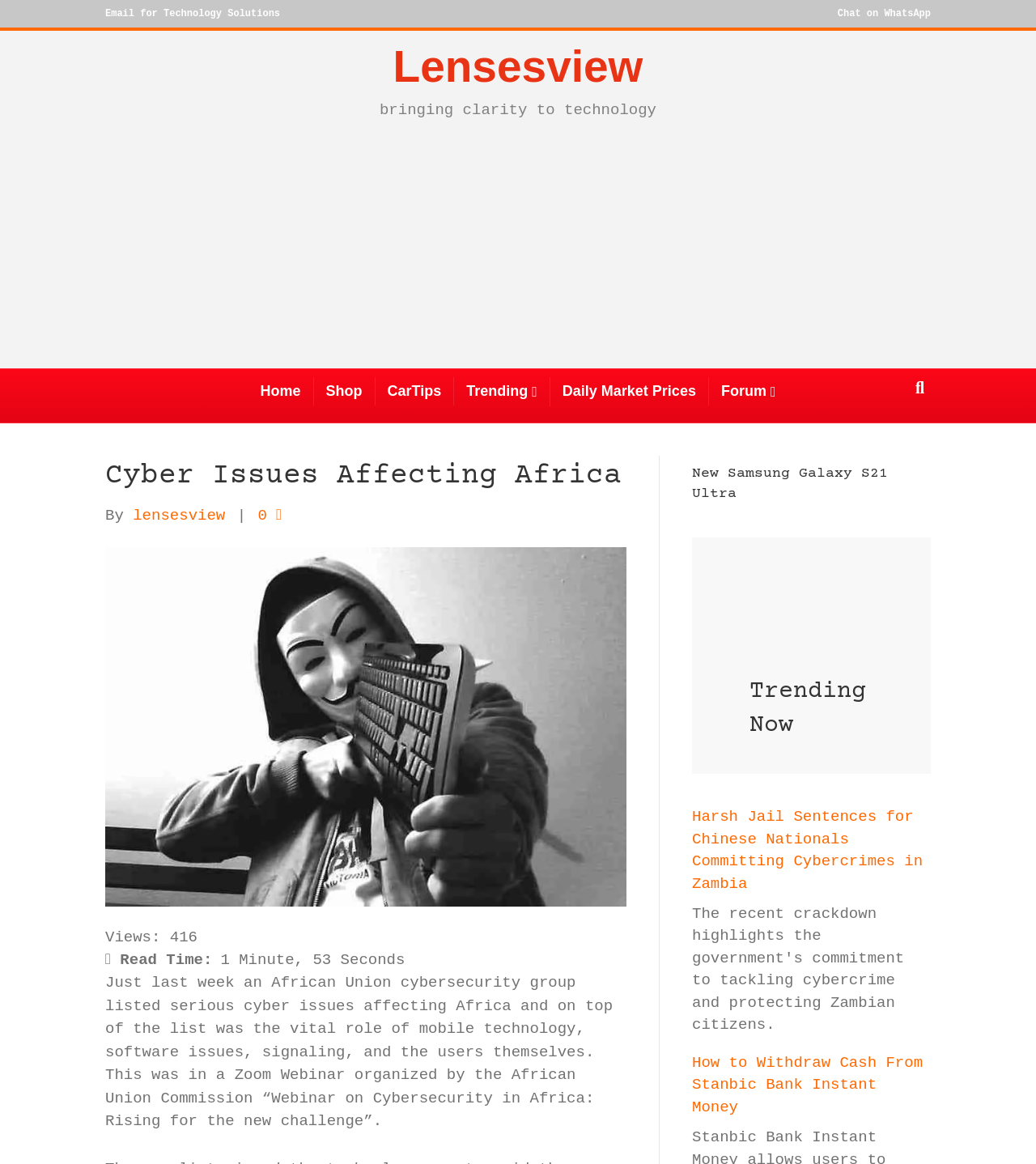Provide a comprehensive description of the webpage.

The webpage appears to be a news article or blog post focused on cyber issues affecting Africa. At the top of the page, there are three links: "Email for Technology Solutions" and "Chat on WhatsApp" on the left and right sides, respectively, and "Lensesview" in the center. Below these links, there is a static text "bringing clarity to technology".

A navigation menu, labeled as "Header Menu", is located below the static text, containing links to "Home", "Shop", "CarTips", "Trending", "Daily Market Prices", "Forum", and "Search". The "Search" link has a popup menu.

The main content of the page is divided into two sections. On the left side, there is a header section with a heading "Cyber Issues Affecting Africa" and a subheading "By lensesview". Below this, there is an image with a caption "Zambian keyboard warriors are aggressive". The image is followed by static texts "Views: 416" and "Read Time: 1 Minute, 53 Seconds".

On the right side, there are two complementary sections. The top section has a heading "New Samsung Galaxy S21 Ultra" and features an image of the Galaxy S21 Ultra. The bottom section has a heading "Trending Now" and contains two links to news articles: "Harsh Jail Sentences for Chinese Nationals Committing Cybercrimes in Zambia" and "How to Withdraw Cash From Stanbic Bank Instant Money".

The main article content is located below the image and the complementary sections. It discusses cyber issues affecting Africa, including the role of mobile technology, software issues, signaling, and user behavior.